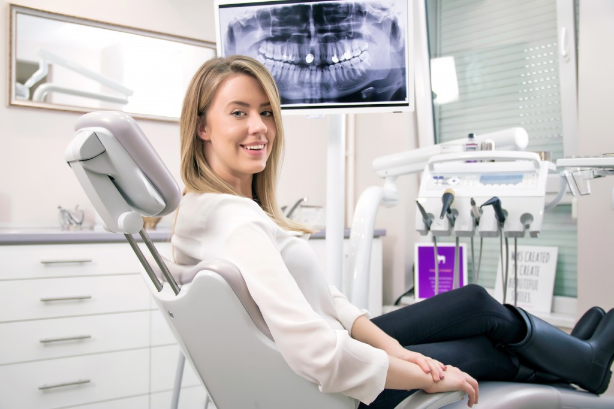Elaborate on the image by describing it in detail.

In this image, a young woman sits comfortably in a modern dental chair, exuding a sense of ease and confidence. She has long, flowing hair and a warm smile, suggesting a positive experience in the dental office. Behind her, a digital screen displays an X-ray of teeth, indicating the clinical environment and focus on dental health. The surrounding space is bright and well-organized, featuring sleek cabinetry and dental equipment, creating a professional atmosphere. This scene captures the essence of contemporary cosmetic dental care, emphasizing the importance of maintaining oral health while boosting self-esteem through aesthetic treatments.